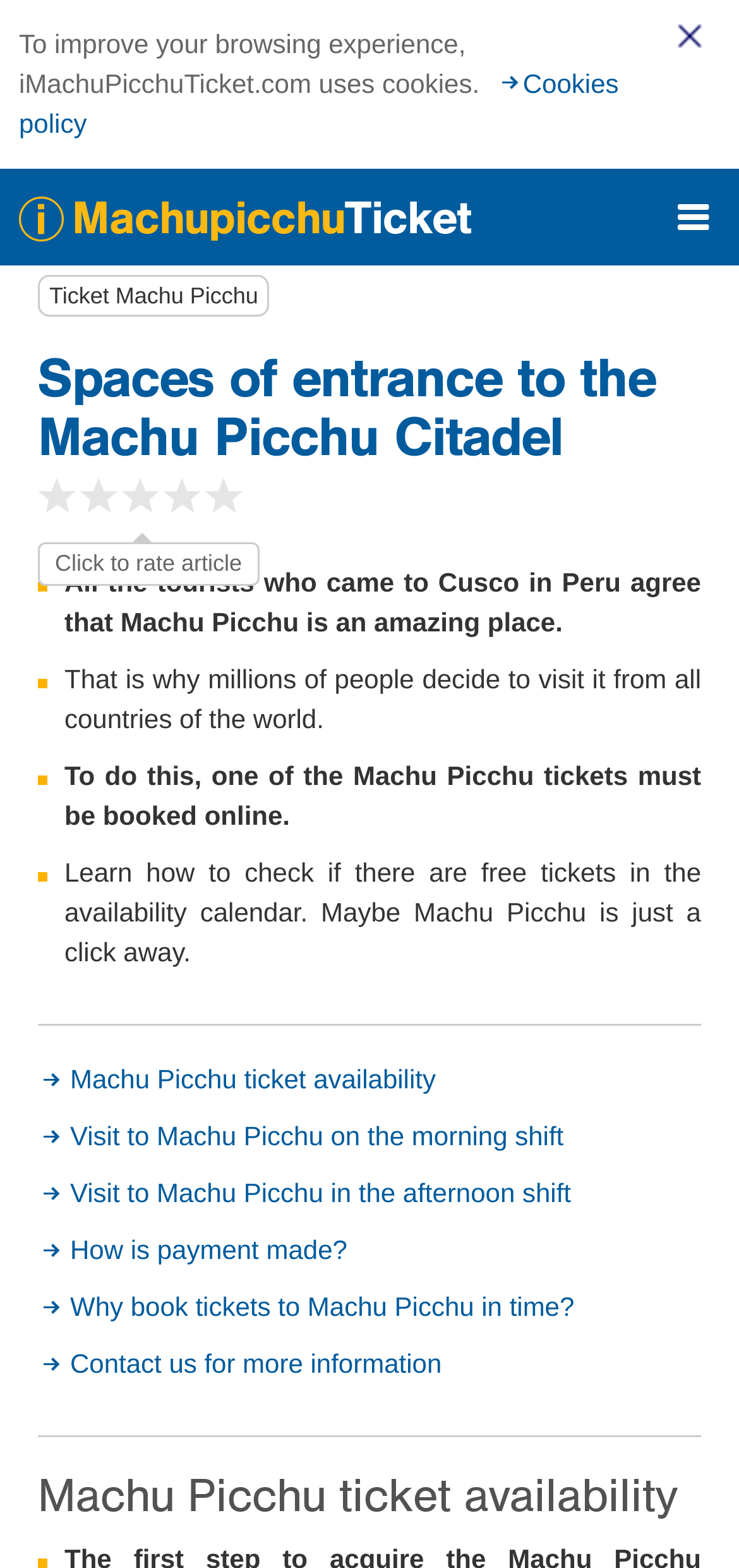Describe all significant elements and features of the webpage.

This webpage is about checking the availability of Machu Picchu tickets. At the top, there is a notification about the website using cookies, accompanied by a "Cookies policy" link. A "Close" button is located at the top right corner. 

Below the notification, there is a prominent link to "Machupicchu Ticket" with a heading of the same name. On the right side of the page, there is a section with a header that contains a button labeled "Ticket Machu Picchu" and a rating system with five stars. 

The main content of the page is divided into several sections. The first section consists of four paragraphs of text that describe the popularity of Machu Picchu and the importance of booking tickets online. 

Below the text, there are five links to different topics related to Machu Picchu tickets, including checking availability, visiting at different times, payment, and booking in advance. These links are arranged vertically and separated by horizontal lines. 

Finally, at the bottom of the page, there is a heading that reads "Machu Picchu ticket availability", which suggests that the webpage provides a tool or service to check the availability of tickets.